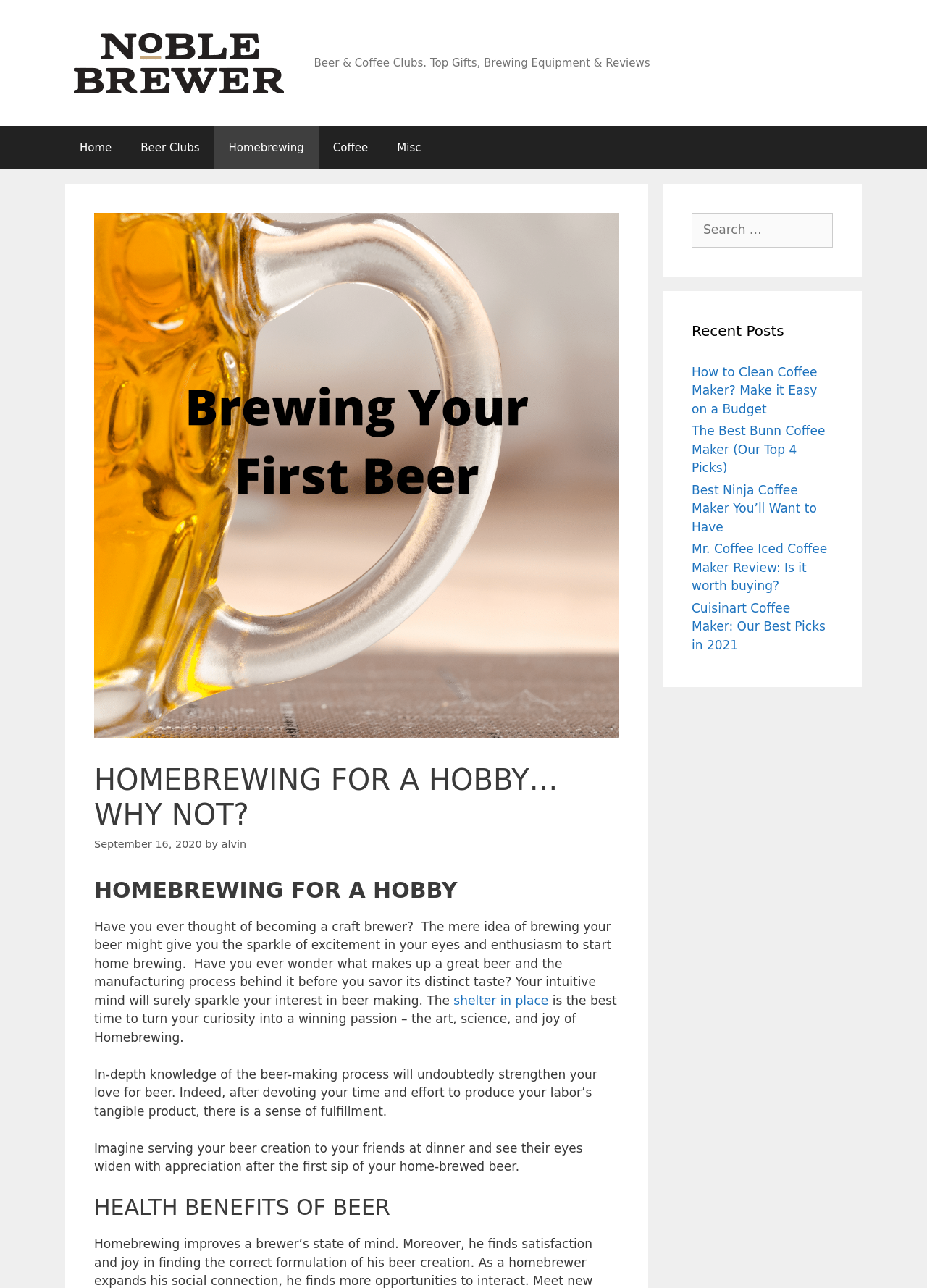What is the principal heading displayed on the webpage?

HOMEBREWING FOR A HOBBY…WHY NOT?